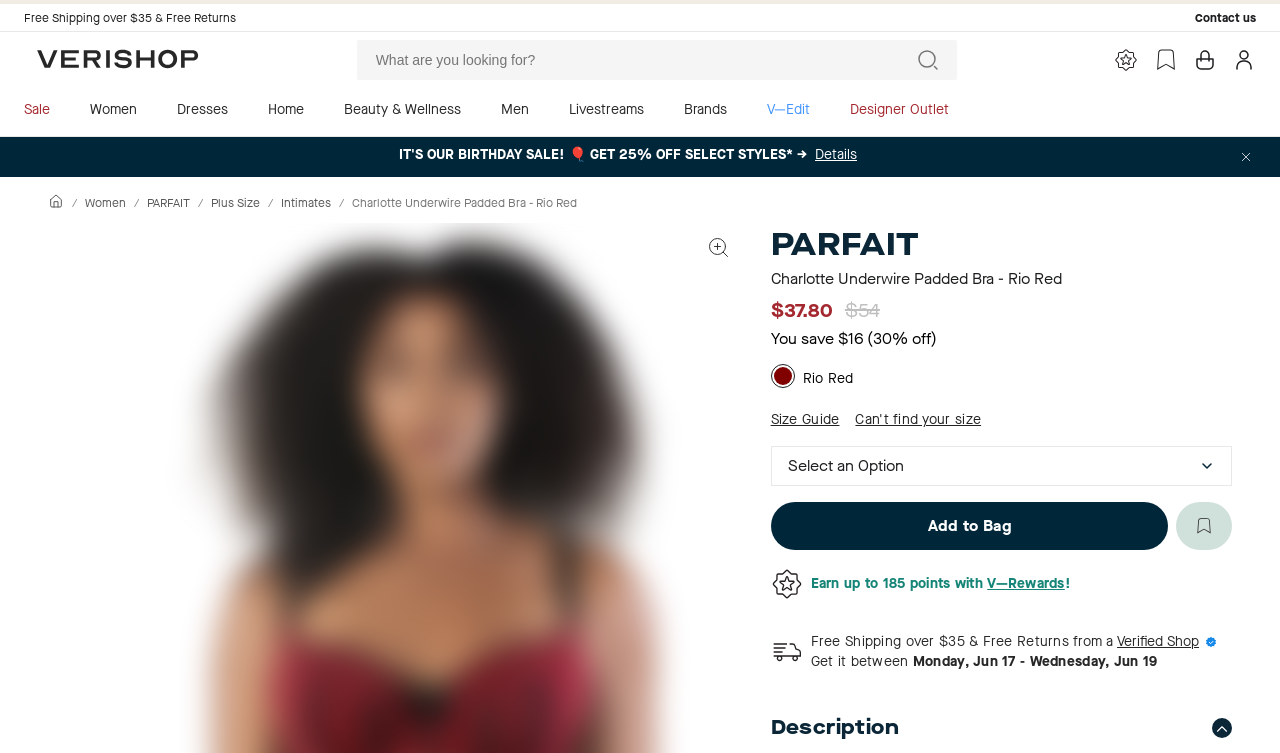Provide a short answer to the following question with just one word or phrase: What is the color of the bra?

Rio Red